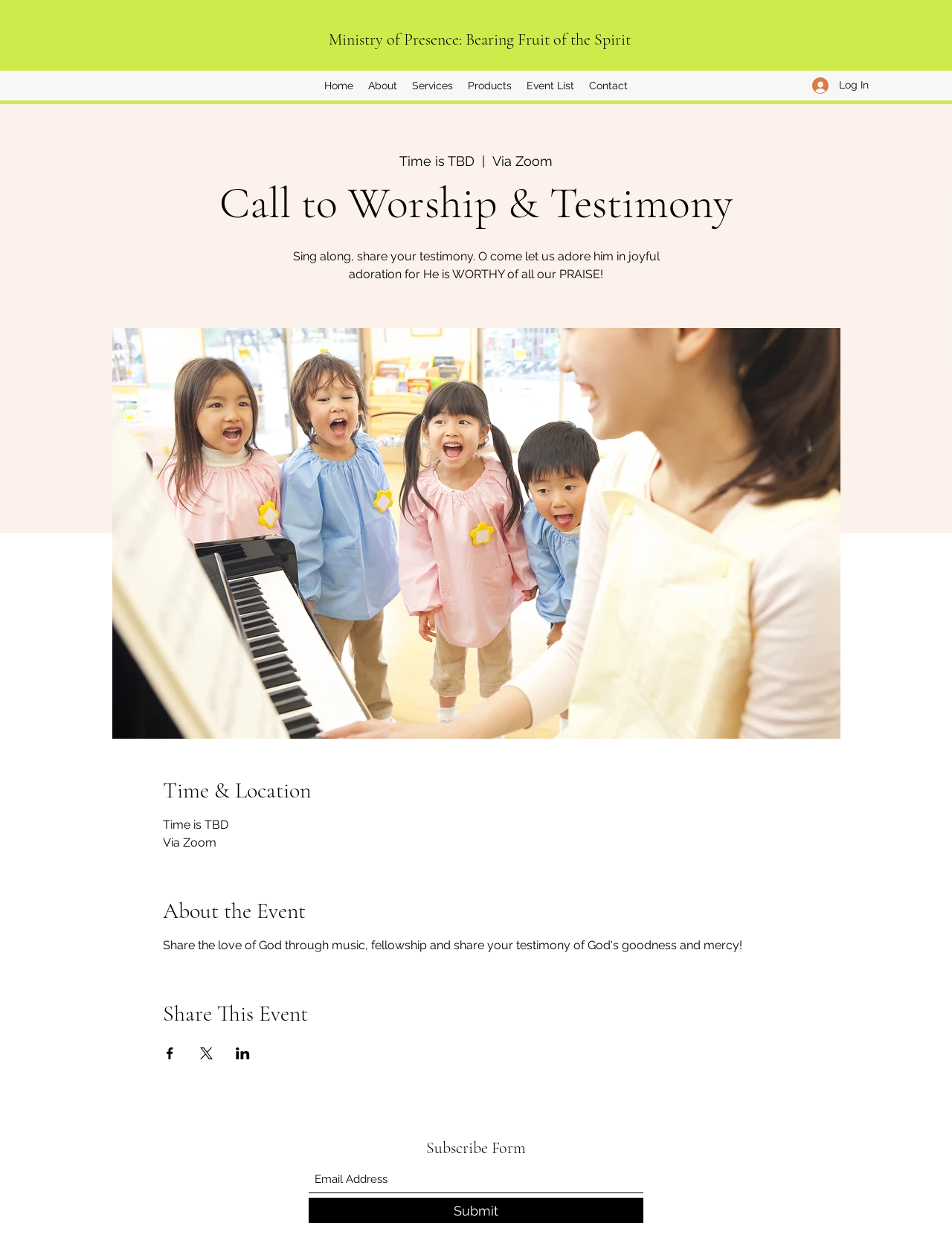What can I do with my email address on this webpage?
Answer the question with detailed information derived from the image.

The webpage has a subscribe form that requires an email address, suggesting that users can subscribe to something (likely event updates or newsletters) by providing their email address.